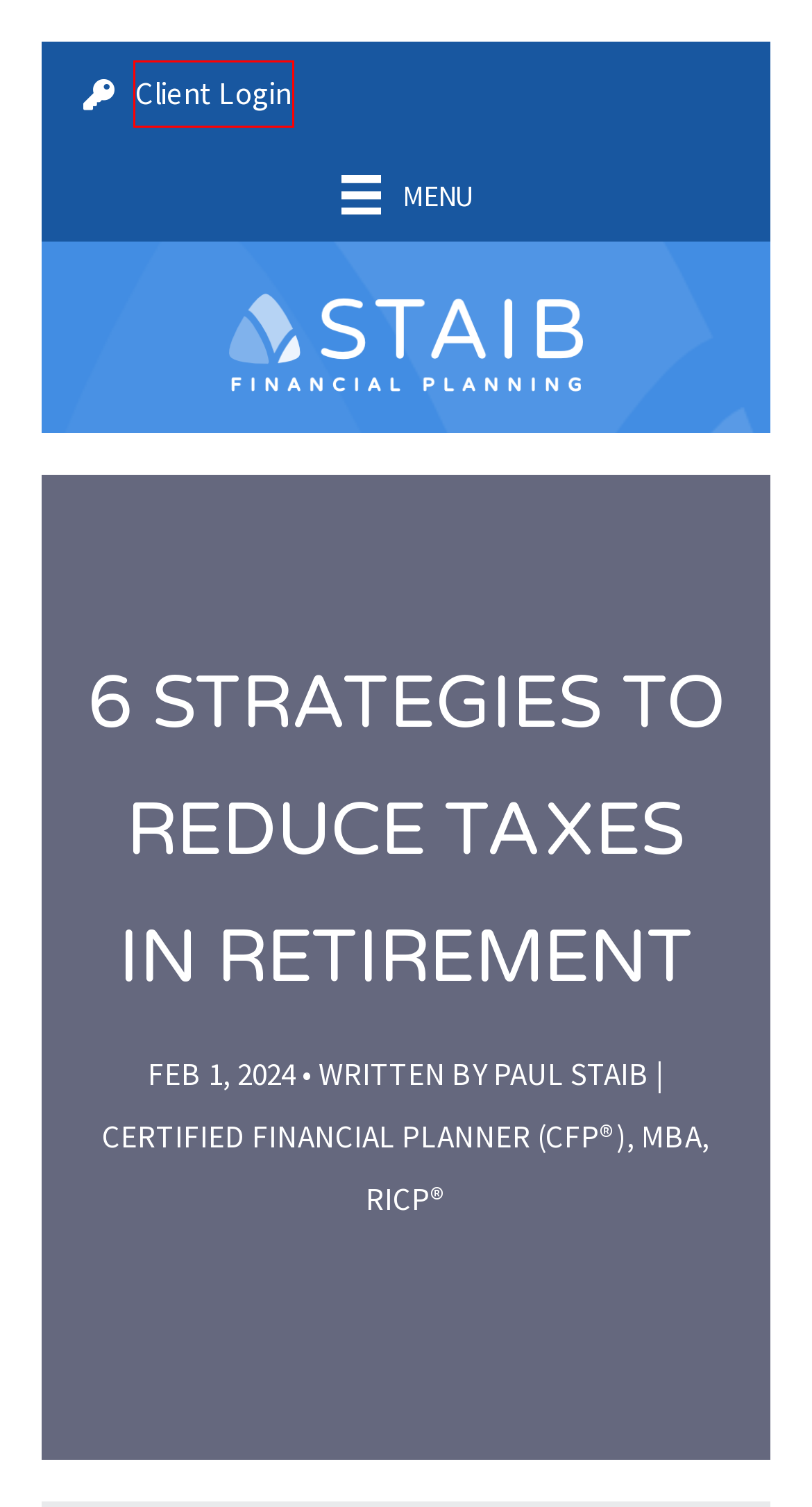You have a screenshot of a webpage with a red bounding box highlighting a UI element. Your task is to select the best webpage description that corresponds to the new webpage after clicking the element. Here are the descriptions:
A. Resources | Staib Financial Planning, LLC
B. Client Login | Staib Financial Planning, LLC
C. 5 Stealth Taxes That Can Impact Your Retirement | Staib Financial Planning, LLC
D. Calendly - Paul Staib
E. Staib Financial Planning | Flat Fee-Only Retirement Planner | Denver Area
F. Sources of Emergency Cash | Staib Financial Planning, LLC
G. Taxation Of Social Security Income | Staib Financial Planning, LLC
H. Denver Area Flat Fee Financial & Retirement Planner

B